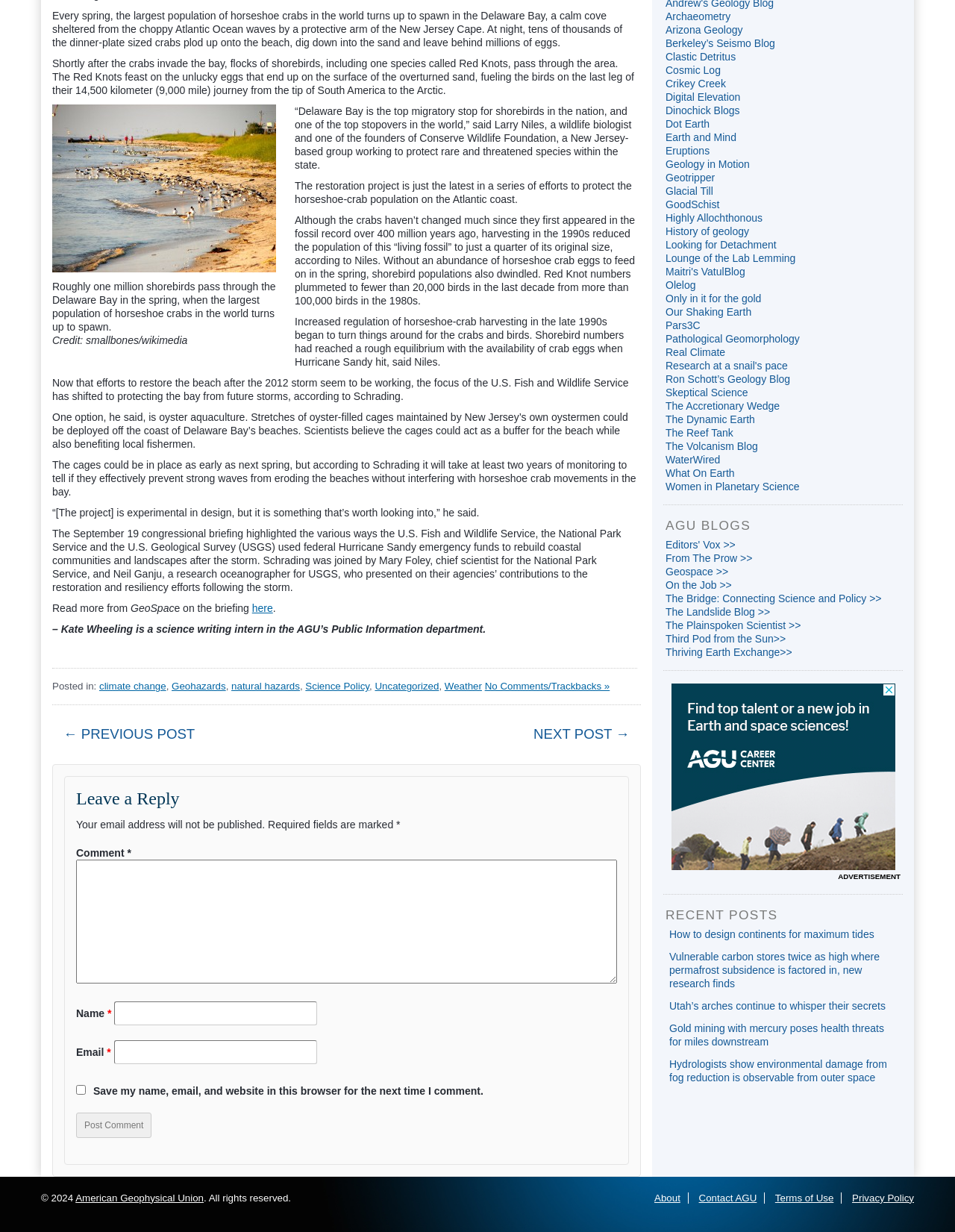Who is the author of the article?
Please give a detailed and elaborate answer to the question based on the image.

The author of the article is Kate Wheeling, a science writing intern in the AGU's Public Information department, as mentioned at the end of the article.